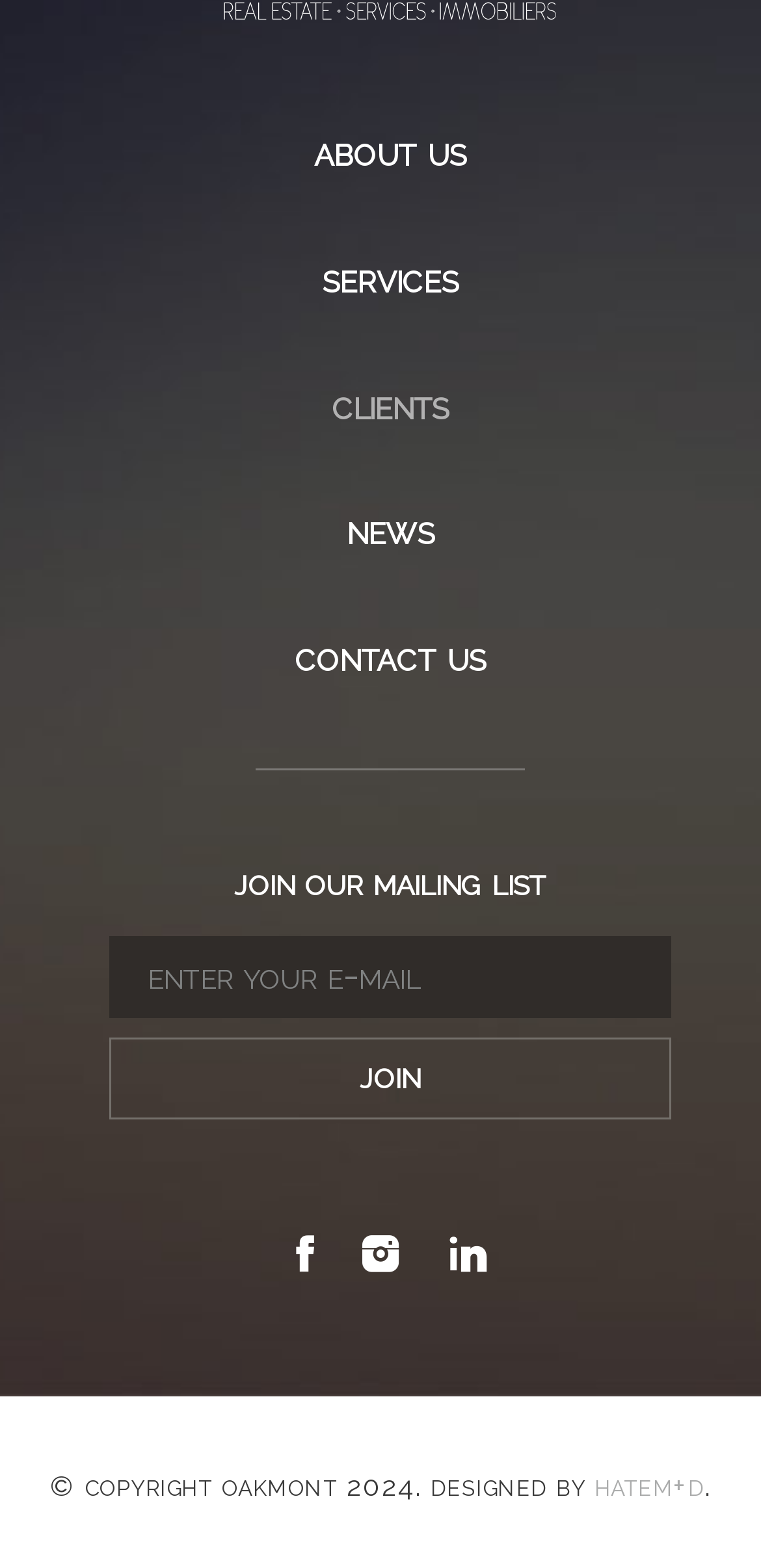Please identify the bounding box coordinates of the clickable element to fulfill the following instruction: "Contact Us". The coordinates should be four float numbers between 0 and 1, i.e., [left, top, right, bottom].

None